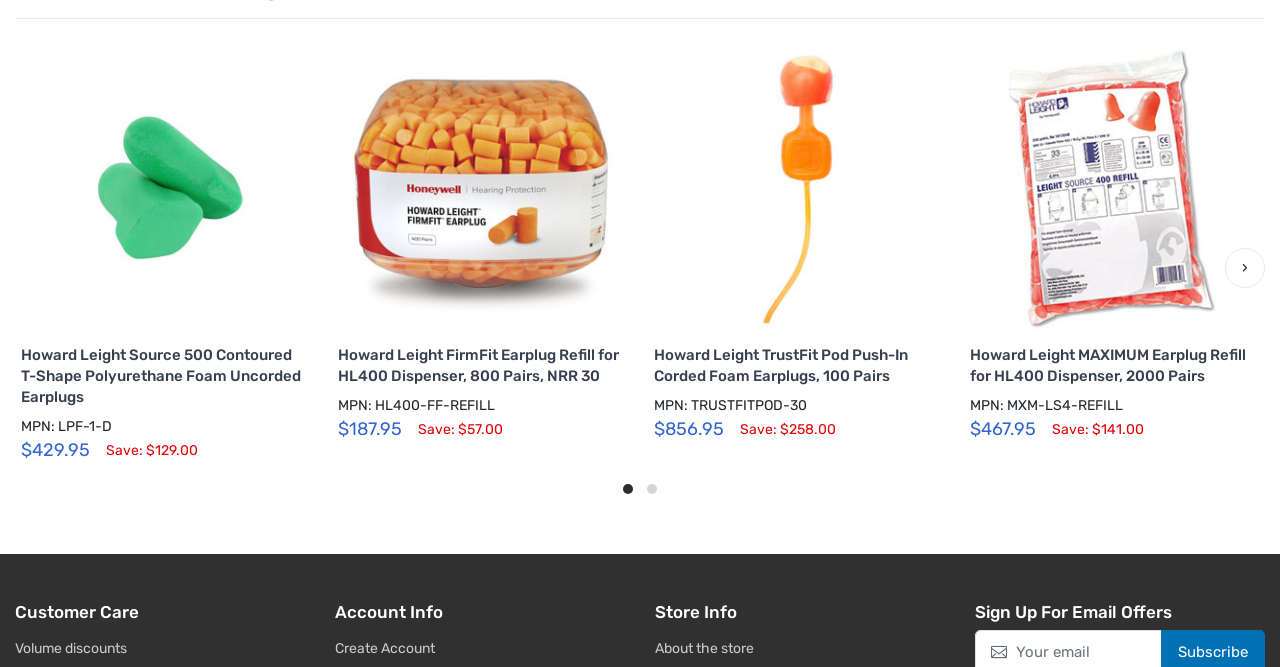What is the price of Howard Leight Source 500 Contoured T-Shape Polyurethane Foam Uncorded Earplugs? Refer to the image and provide a one-word or short phrase answer.

$429.95